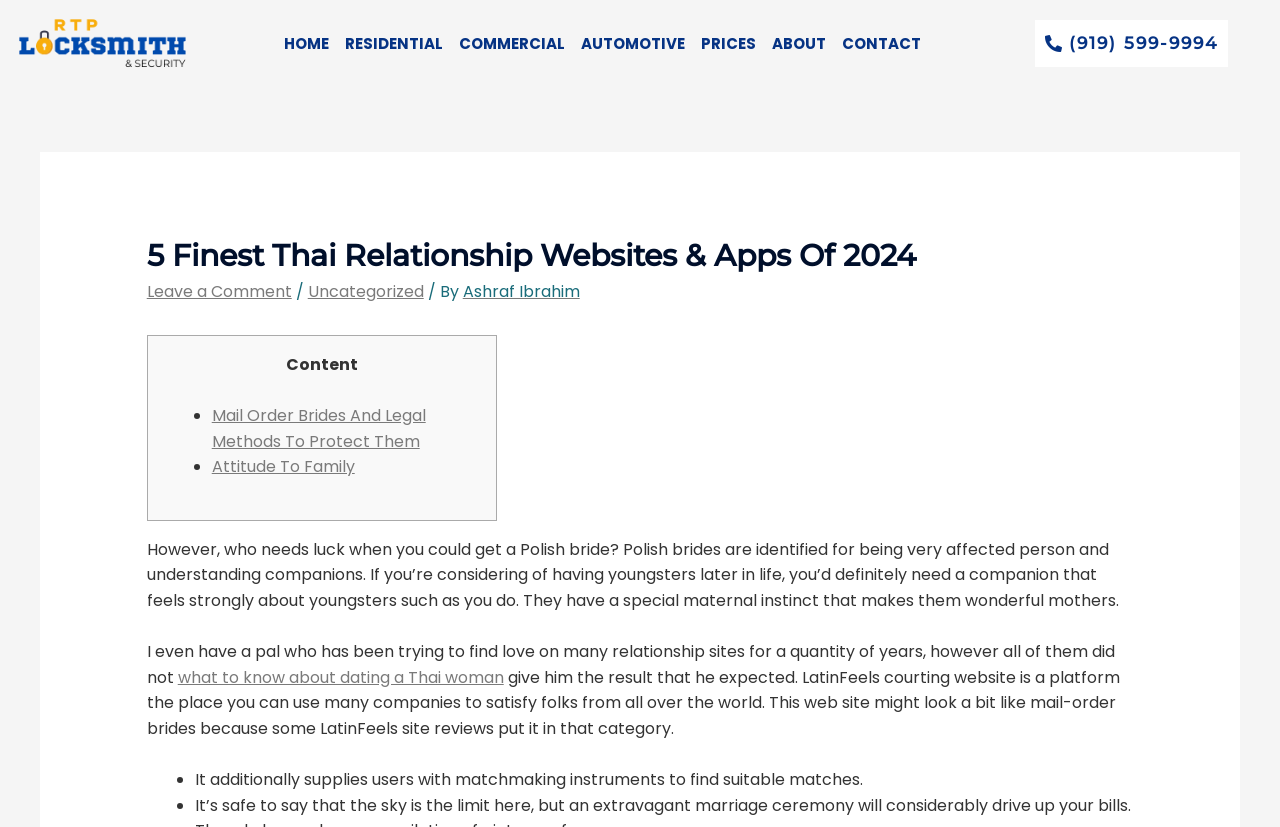Please identify the coordinates of the bounding box that should be clicked to fulfill this instruction: "Click Leave a Comment".

[0.115, 0.338, 0.228, 0.366]